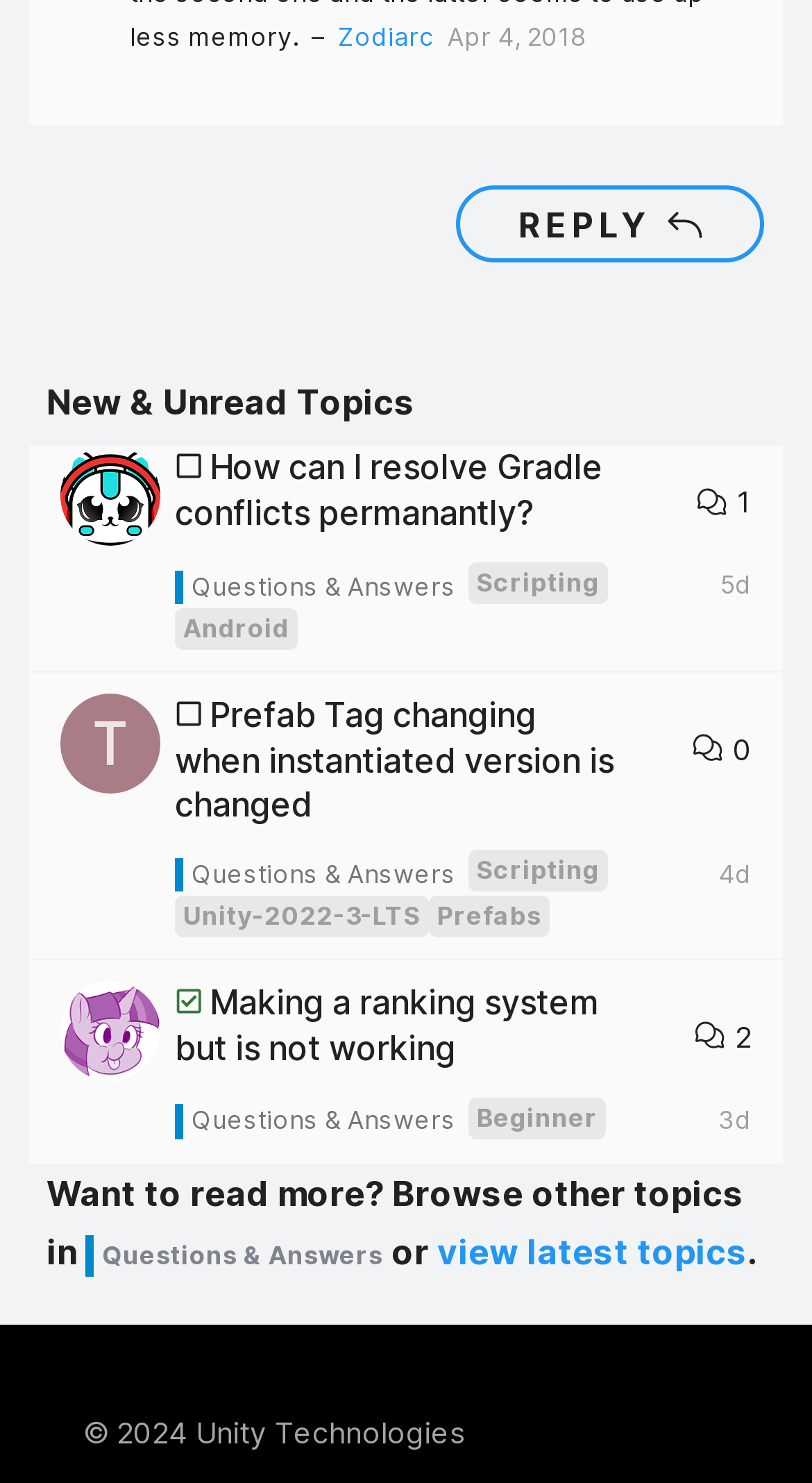Using the provided description: "3d", find the bounding box coordinates of the corresponding UI element. The output should be four float numbers between 0 and 1, in the format [left, top, right, bottom].

[0.885, 0.742, 0.926, 0.763]